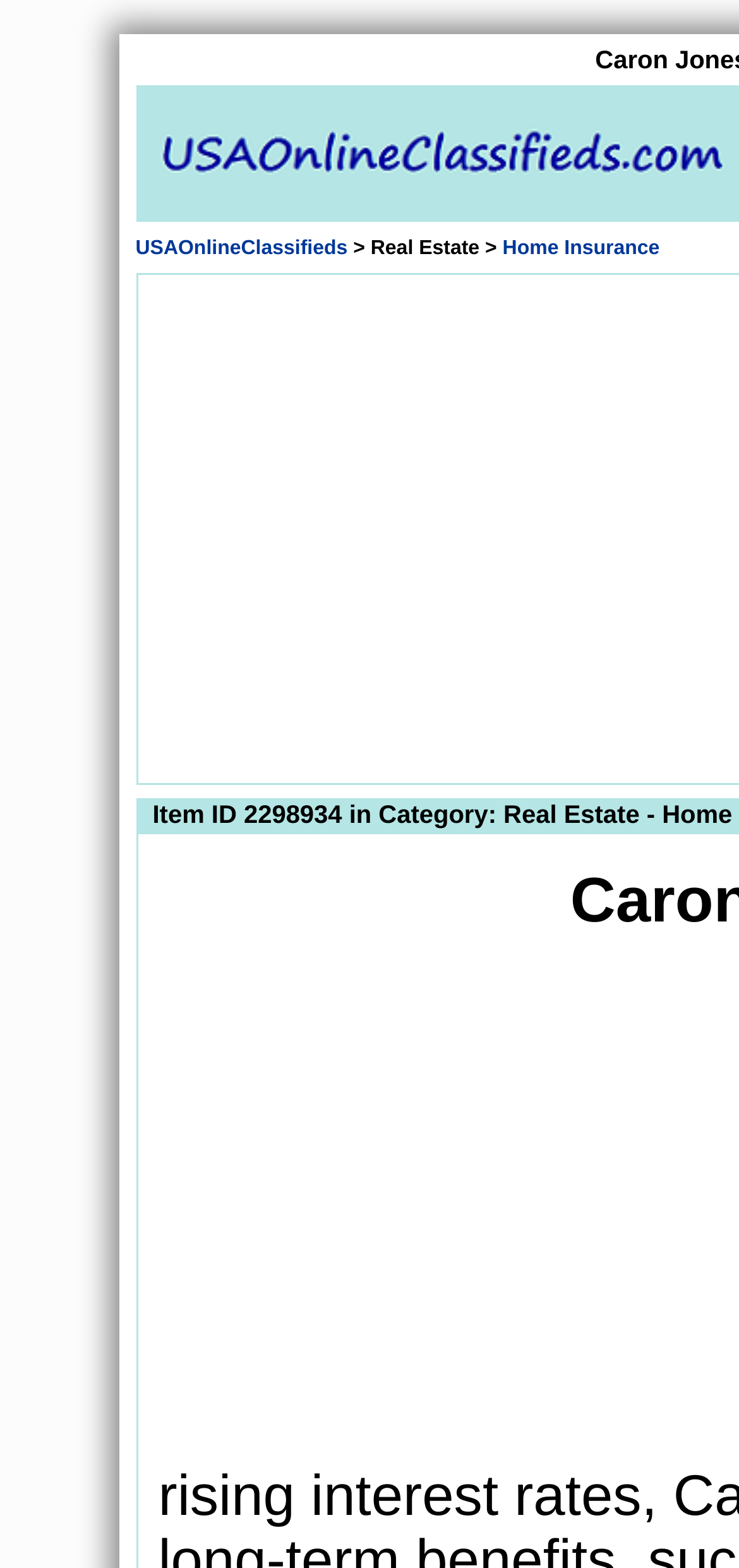Using the element description provided, determine the bounding box coordinates in the format (top-left x, top-left y, bottom-right x, bottom-right y). Ensure that all values are floating point numbers between 0 and 1. Element description: Home Insurance

[0.68, 0.151, 0.893, 0.166]